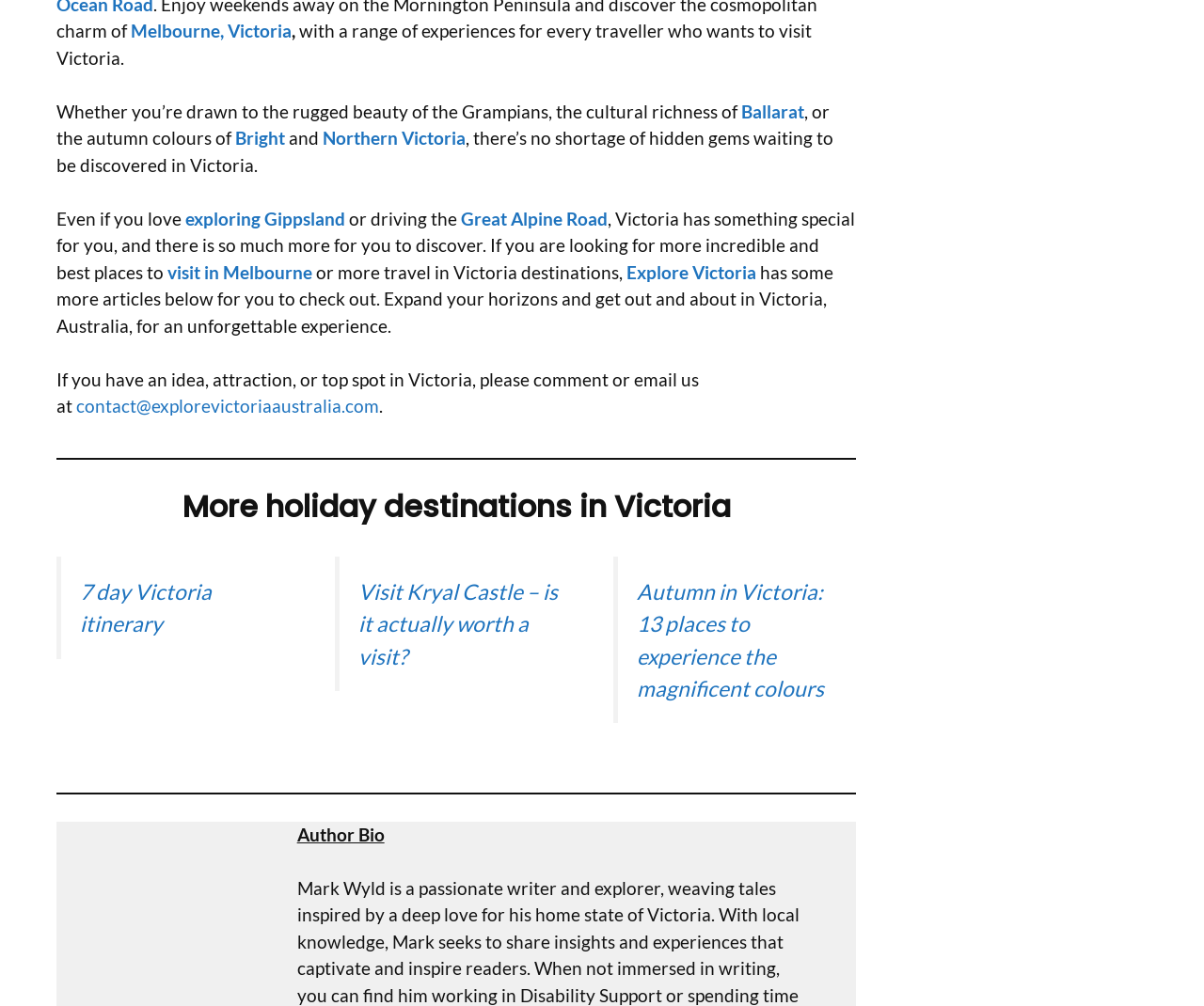Determine the bounding box coordinates of the element that should be clicked to execute the following command: "read about visiting Kryal Castle".

[0.298, 0.575, 0.463, 0.665]